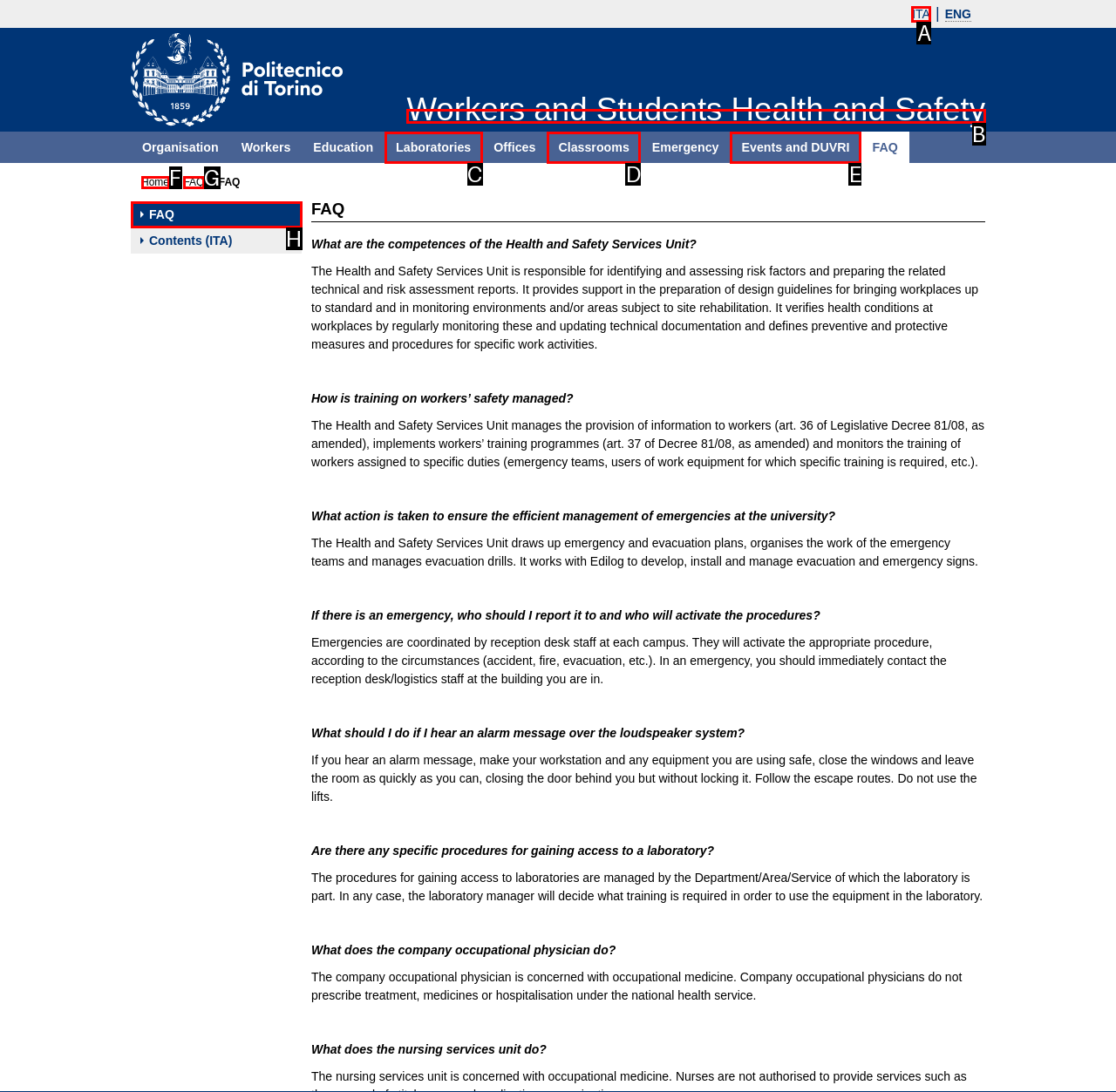Determine which element should be clicked for this task: Switch to Italiano
Answer with the letter of the selected option.

A